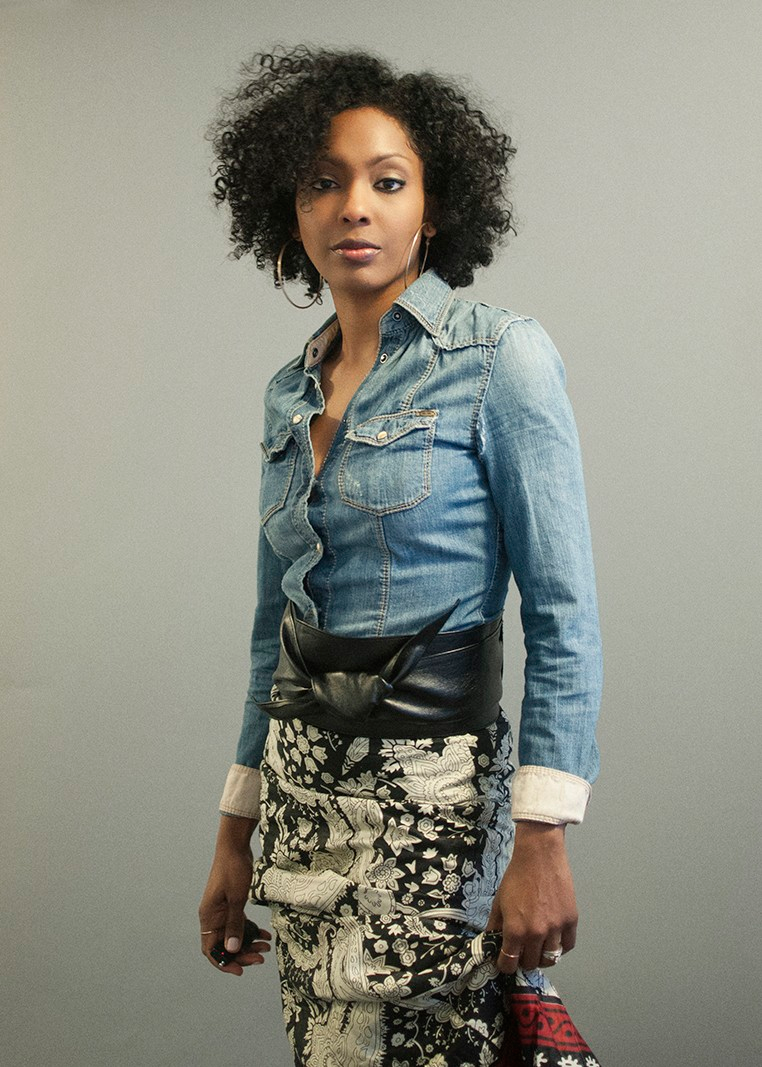What is the background color of the image?
Please give a detailed and elaborate answer to the question.

The backdrop of the image is a simple, soft gray, ensuring that her outfit remains the focal point.